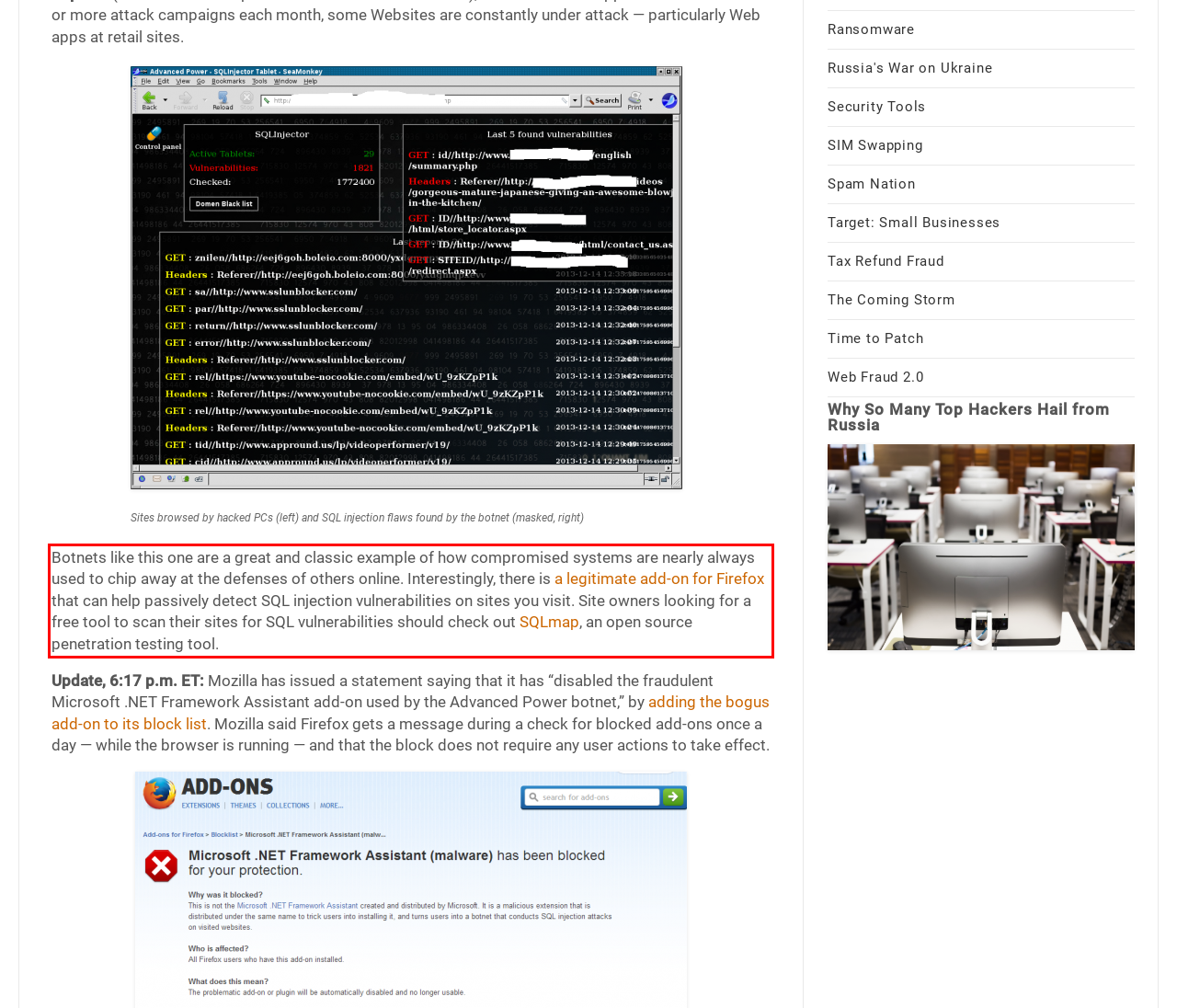You are presented with a webpage screenshot featuring a red bounding box. Perform OCR on the text inside the red bounding box and extract the content.

Botnets like this one are a great and classic example of how compromised systems are nearly always used to chip away at the defenses of others online. Interestingly, there is a legitimate add-on for Firefox that can help passively detect SQL injection vulnerabilities on sites you visit. Site owners looking for a free tool to scan their sites for SQL vulnerabilities should check out SQLmap, an open source penetration testing tool.